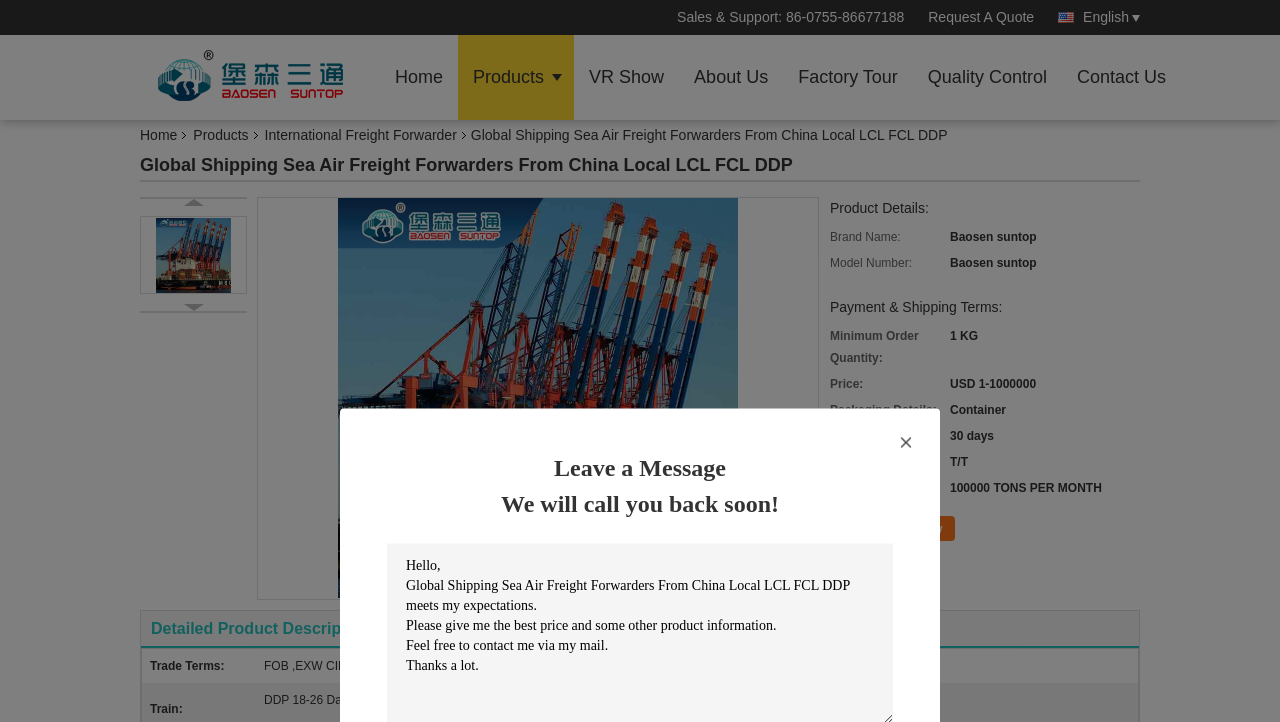Determine the bounding box coordinates of the clickable region to carry out the instruction: "Click the 'English' link".

[0.827, 0.0, 0.891, 0.035]